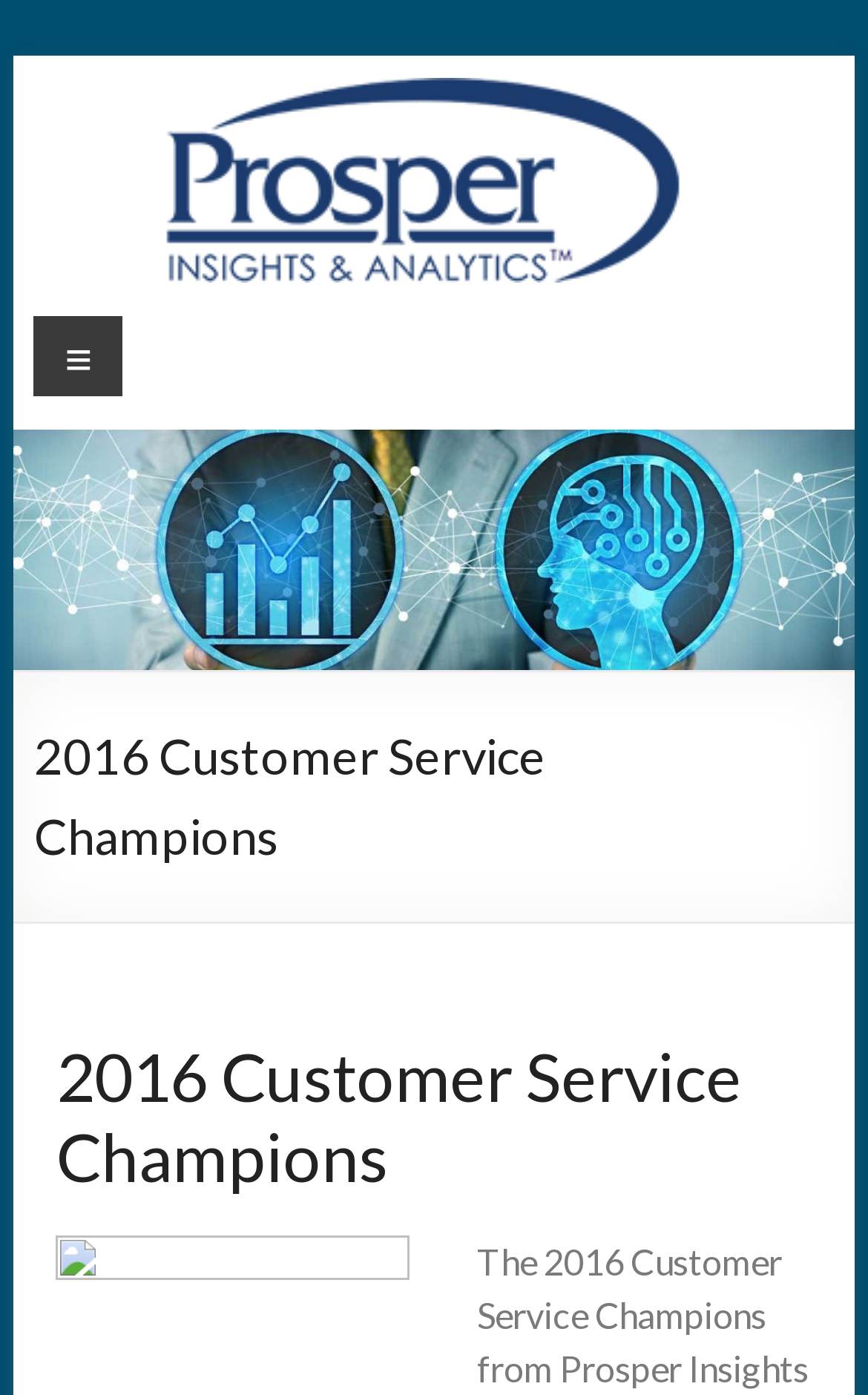Please identify and generate the text content of the webpage's main heading.

2016 Customer Service Champions